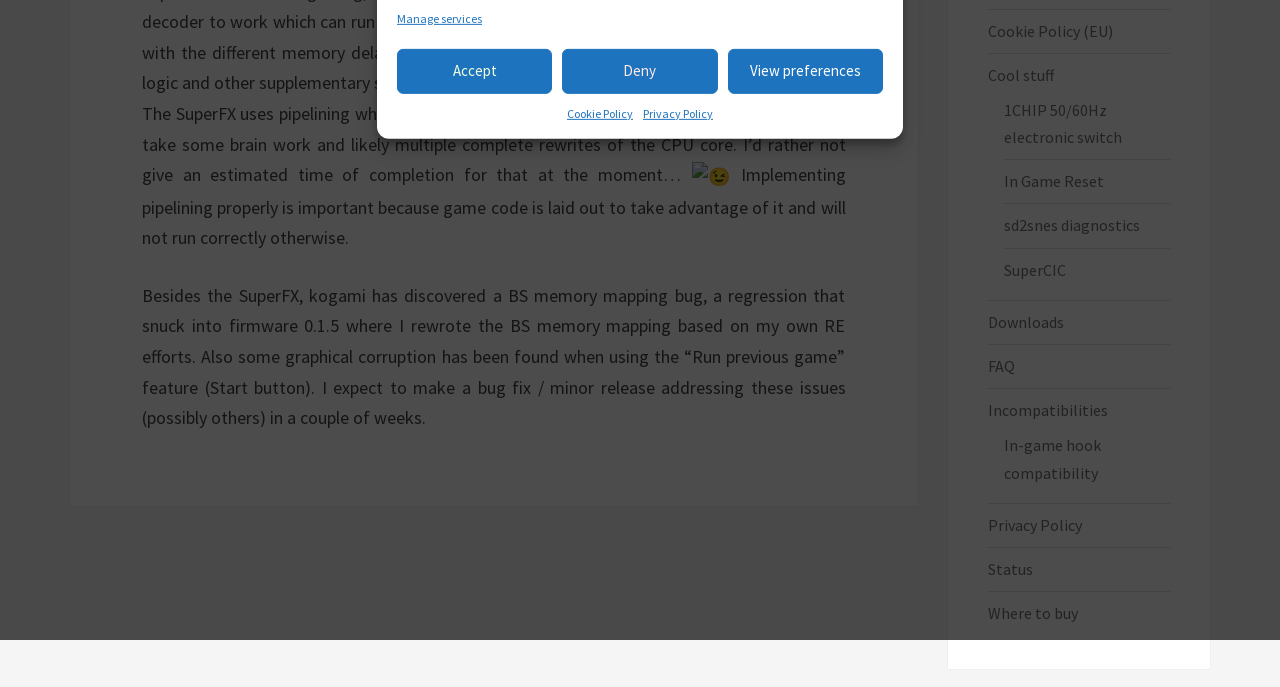Calculate the bounding box coordinates for the UI element based on the following description: "Where to buy". Ensure the coordinates are four float numbers between 0 and 1, i.e., [left, top, right, bottom].

[0.771, 0.953, 0.842, 0.982]